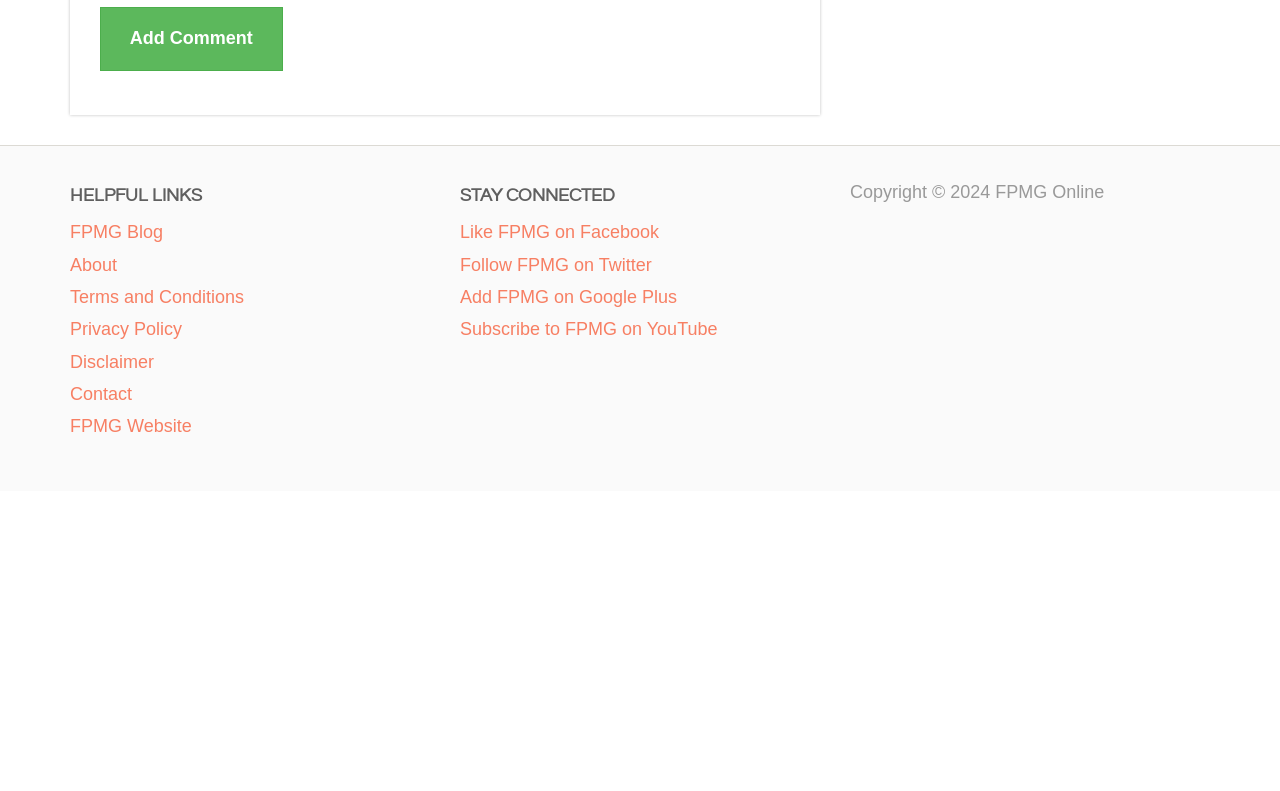Give the bounding box coordinates for this UI element: "Like FPMG on Facebook". The coordinates should be four float numbers between 0 and 1, arranged as [left, top, right, bottom].

[0.359, 0.281, 0.515, 0.306]